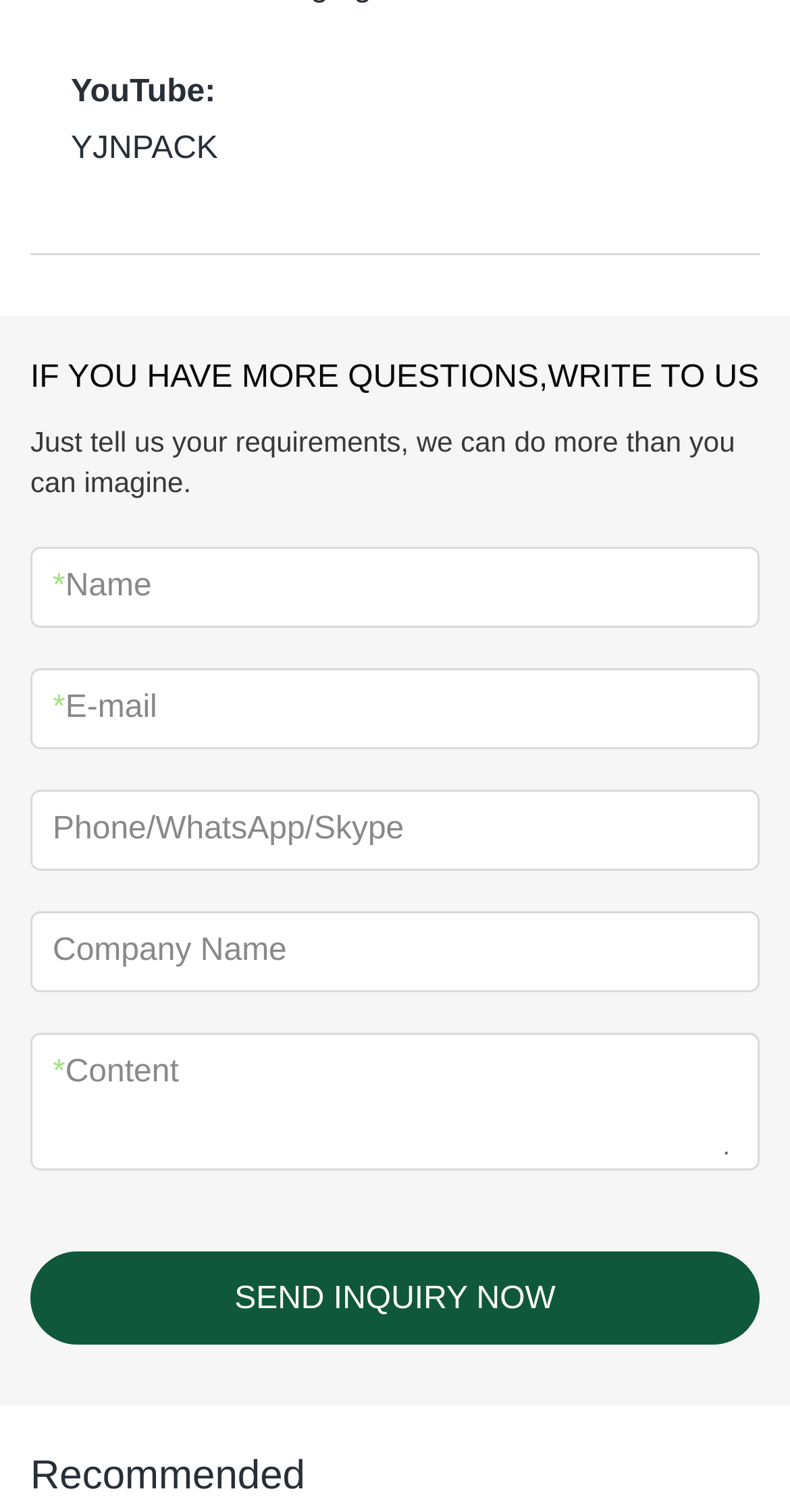Extract the bounding box coordinates of the UI element described: "YJNPACK". Provide the coordinates in the format [left, top, right, bottom] with values ranging from 0 to 1.

[0.09, 0.084, 0.91, 0.132]